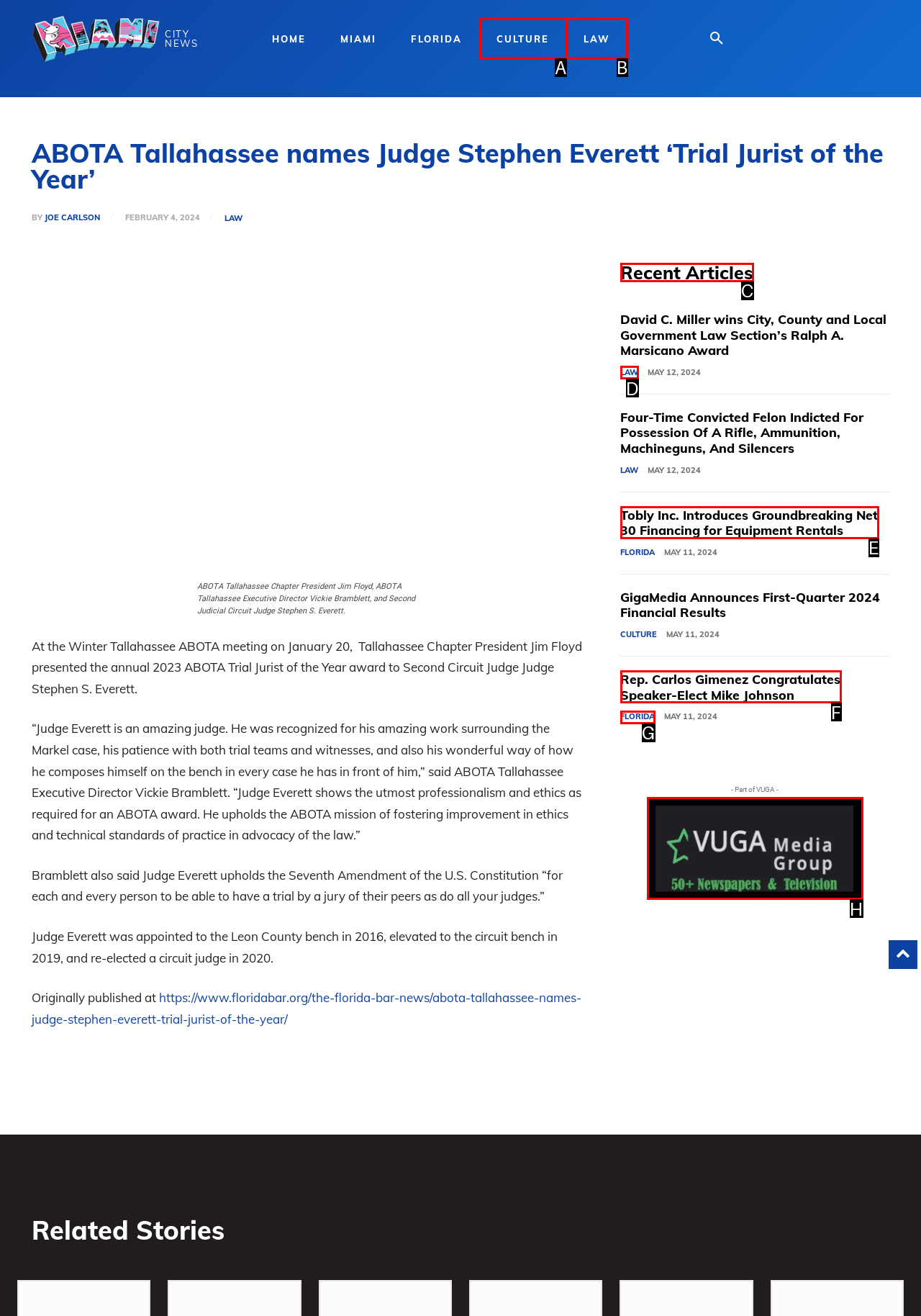Identify the correct UI element to click to follow this instruction: View the 'Recent Articles'
Respond with the letter of the appropriate choice from the displayed options.

C